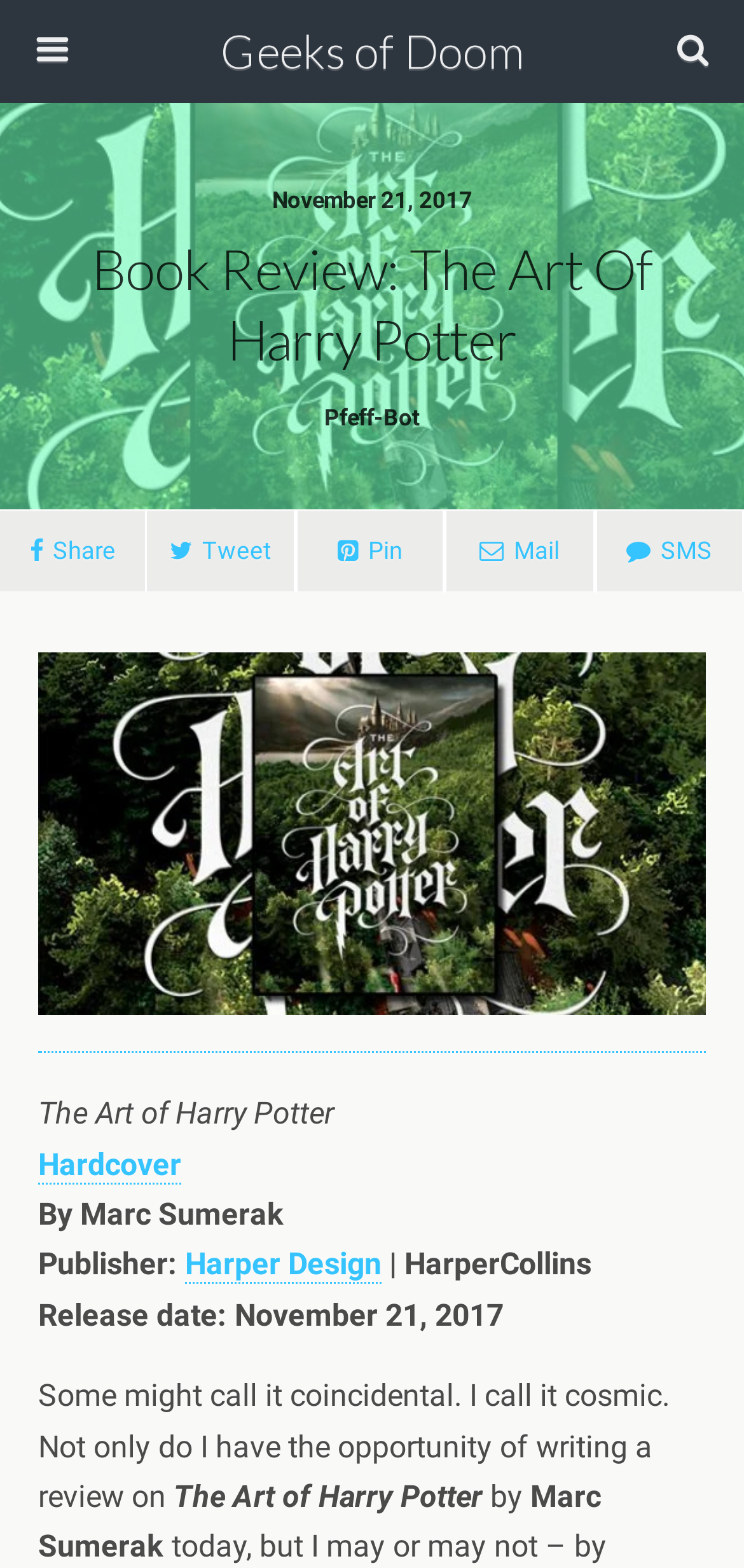Determine the bounding box coordinates for the region that must be clicked to execute the following instruction: "Share this article".

[0.0, 0.325, 0.196, 0.379]